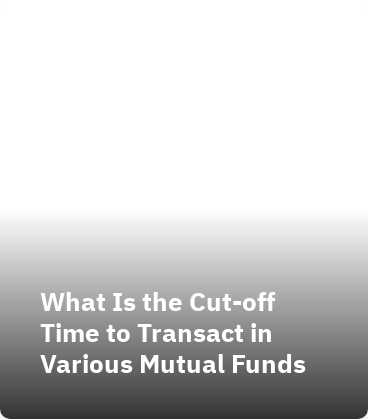What is the design style of the image?
Use the image to answer the question with a single word or phrase.

Sleek and professional